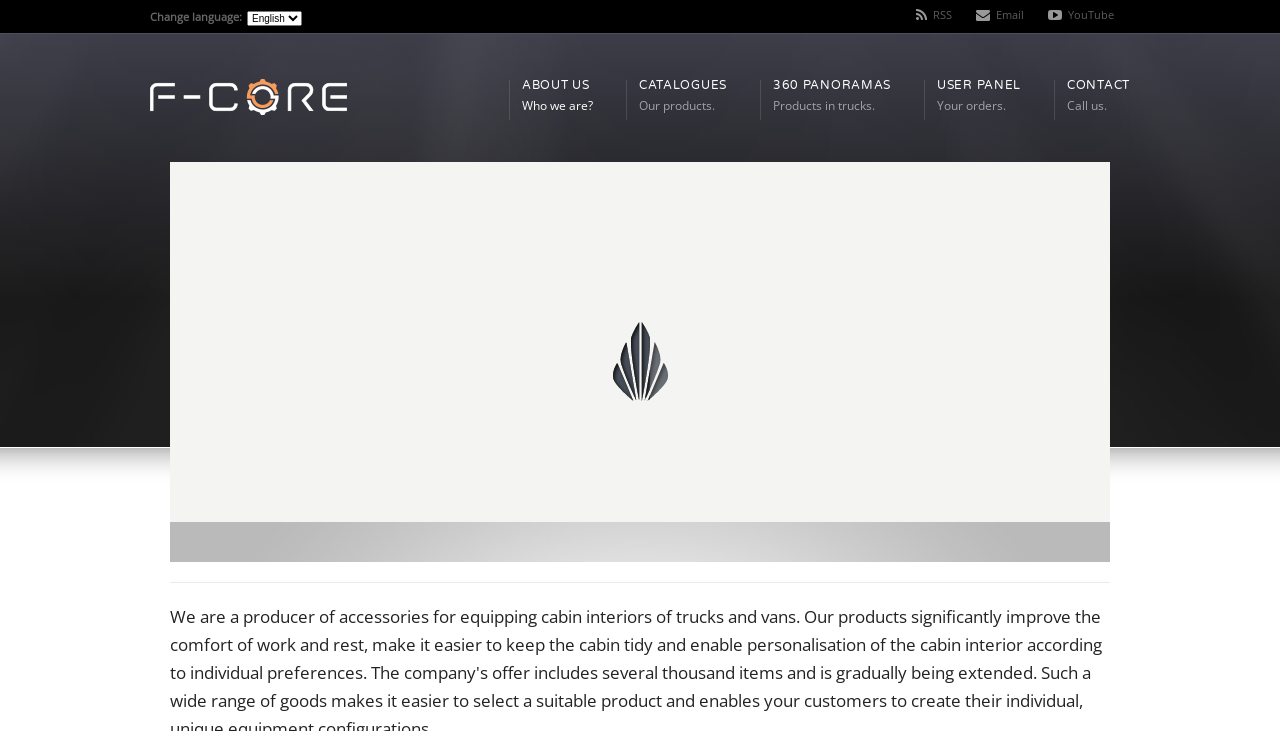What type of content is available in the '360 PANORAMAS' section?
Please provide an in-depth and detailed response to the question.

The '360 PANORAMAS' section likely provides interactive 360-degree views of products in trucks, allowing users to explore and visualize the products in a more immersive way, as suggested by the section's title.